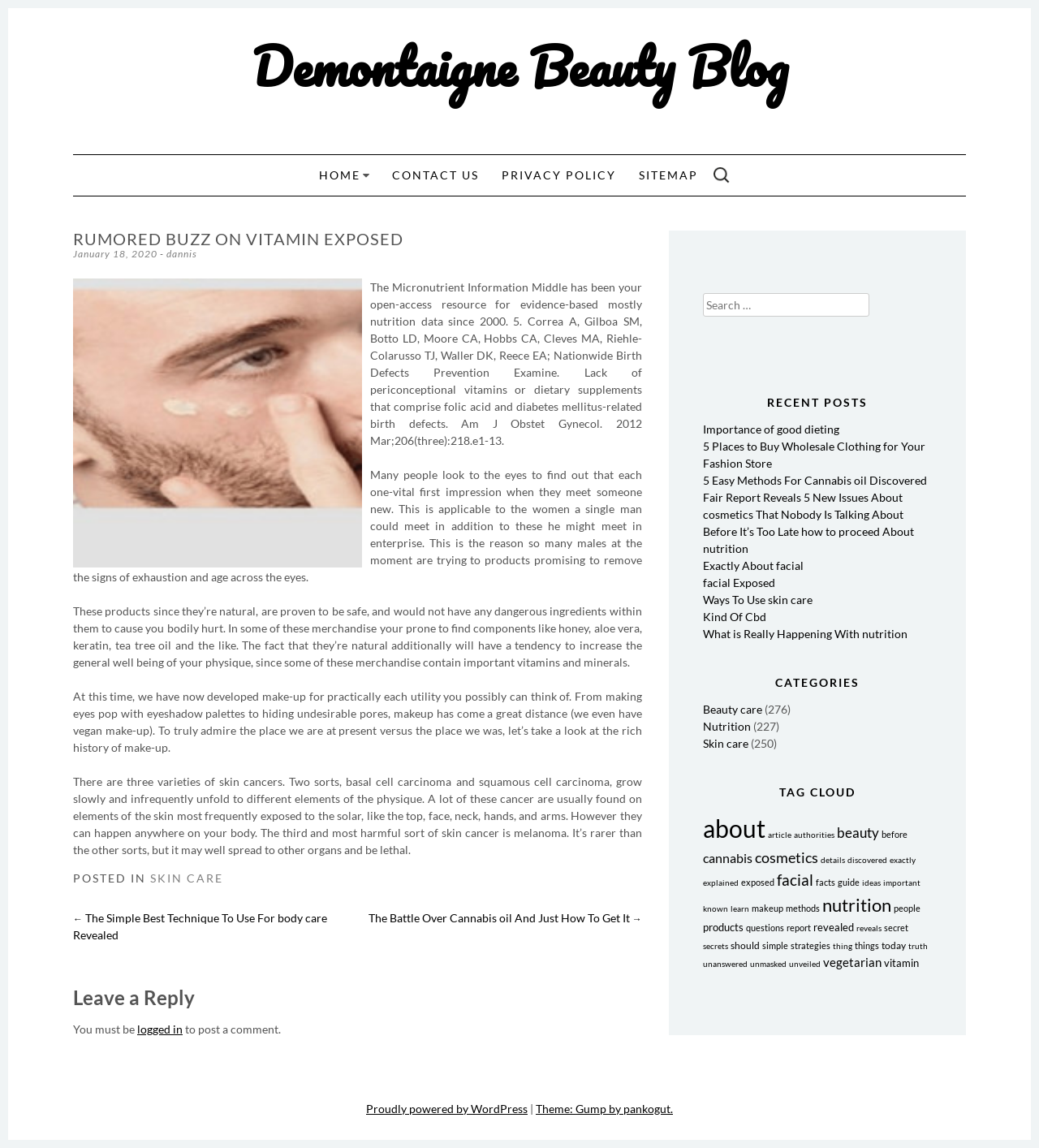Extract the bounding box coordinates of the UI element described by: "January 18, 2020June 25, 2020". The coordinates should include four float numbers ranging from 0 to 1, e.g., [left, top, right, bottom].

[0.07, 0.216, 0.152, 0.226]